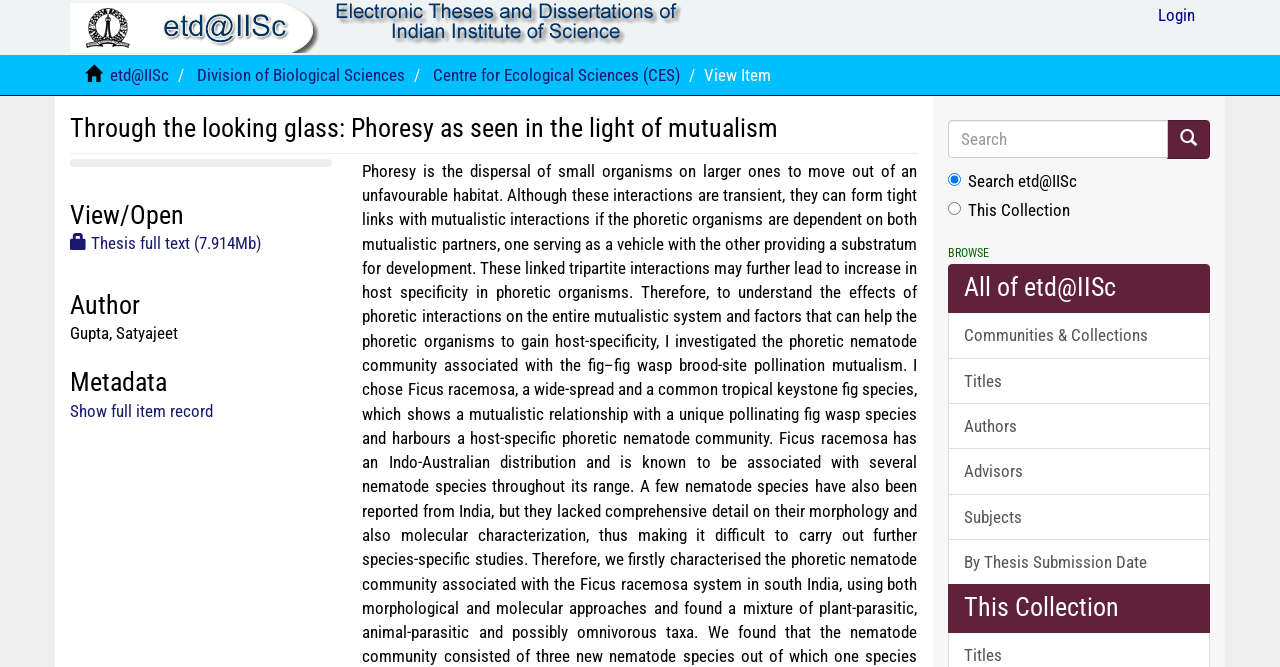Given the element description "Centre for Ecological Sciences (CES)" in the screenshot, predict the bounding box coordinates of that UI element.

[0.338, 0.097, 0.531, 0.127]